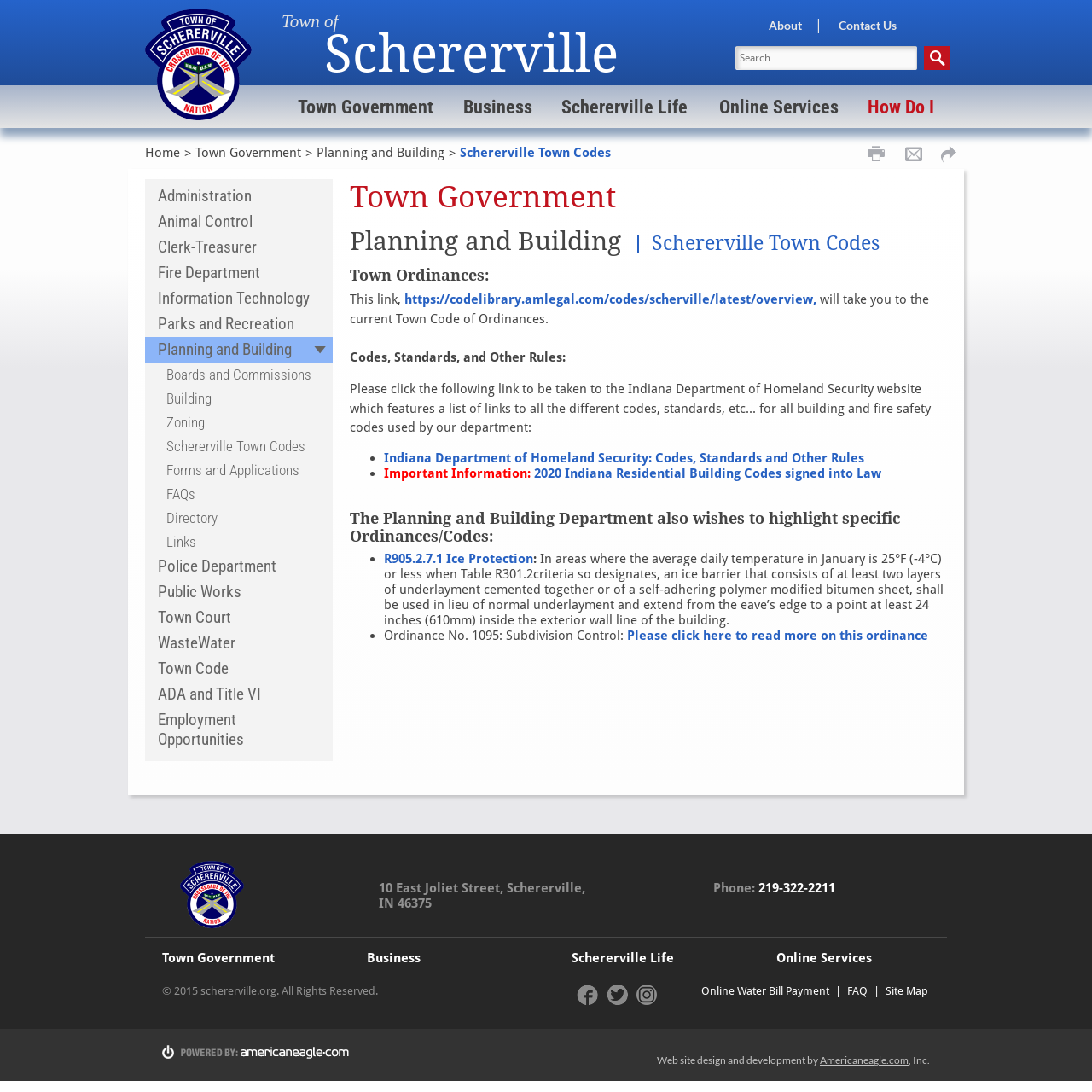Find the bounding box coordinates of the clickable region needed to perform the following instruction: "Search for something". The coordinates should be provided as four float numbers between 0 and 1, i.e., [left, top, right, bottom].

[0.673, 0.042, 0.84, 0.064]